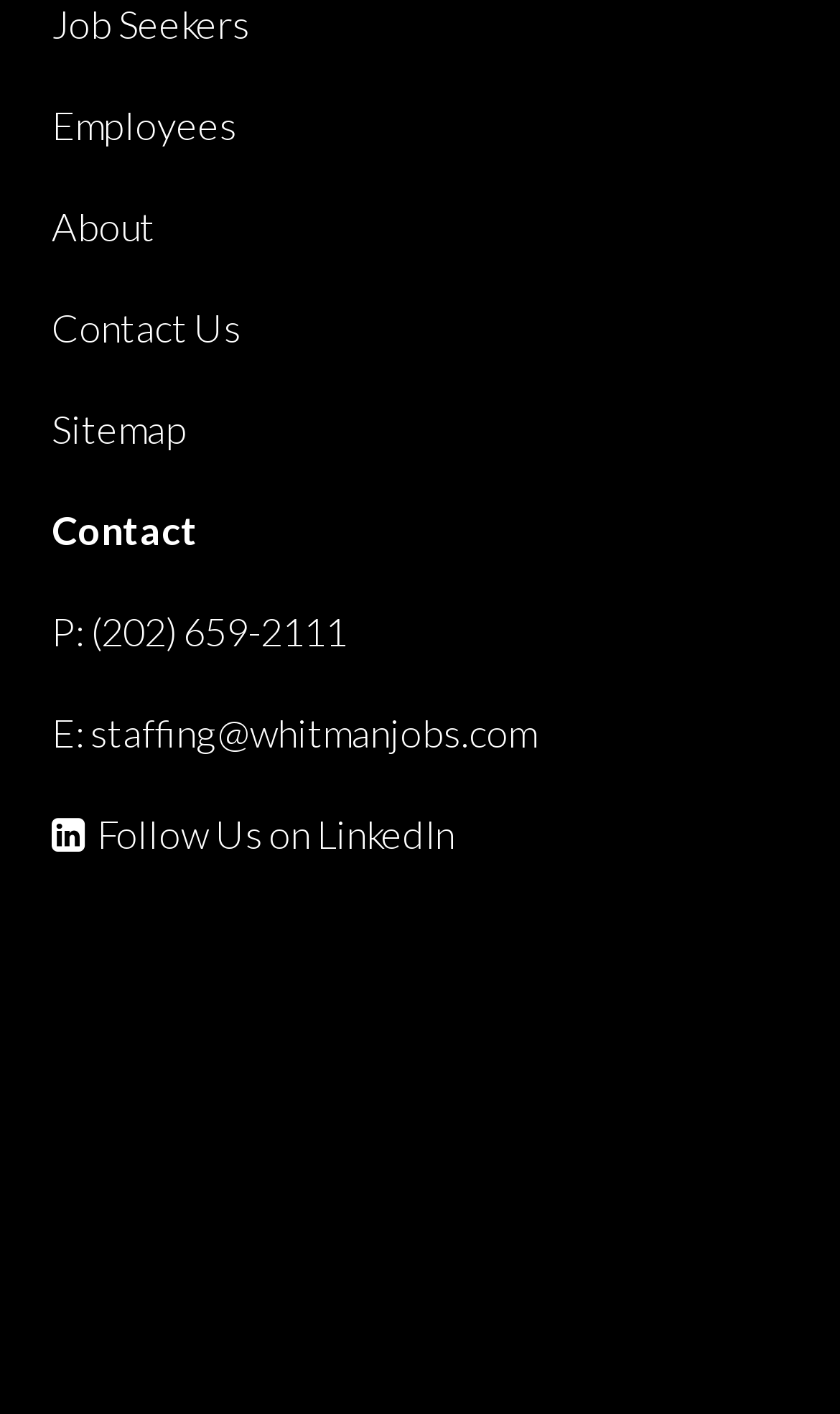Give the bounding box coordinates for this UI element: "About". The coordinates should be four float numbers between 0 and 1, arranged as [left, top, right, bottom].

[0.061, 0.143, 0.184, 0.176]